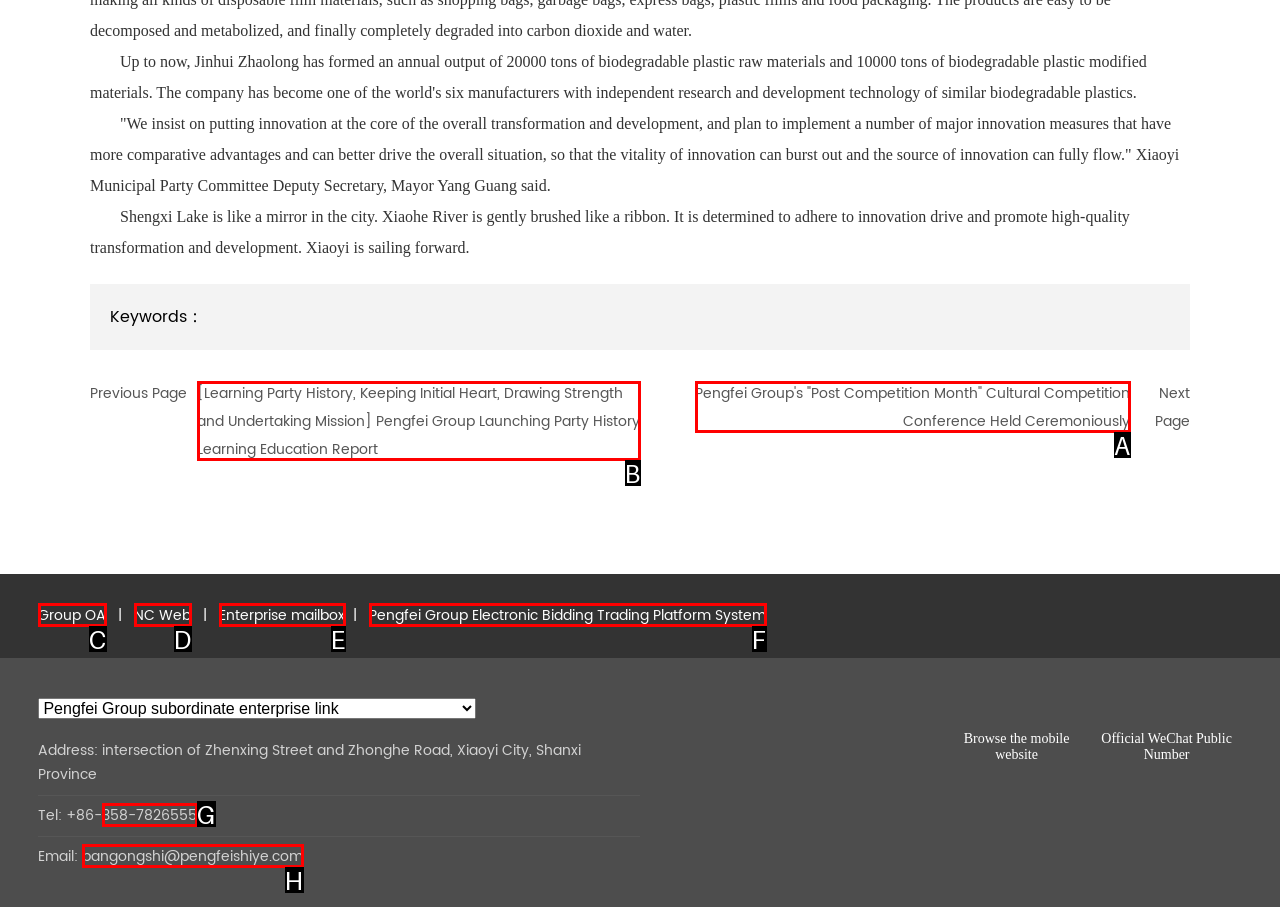Determine the letter of the UI element that you need to click to perform the task: Visit the 'Learning Party History, Keeping Initial Heart, Drawing Strength and Undertaking Mission' page.
Provide your answer with the appropriate option's letter.

B